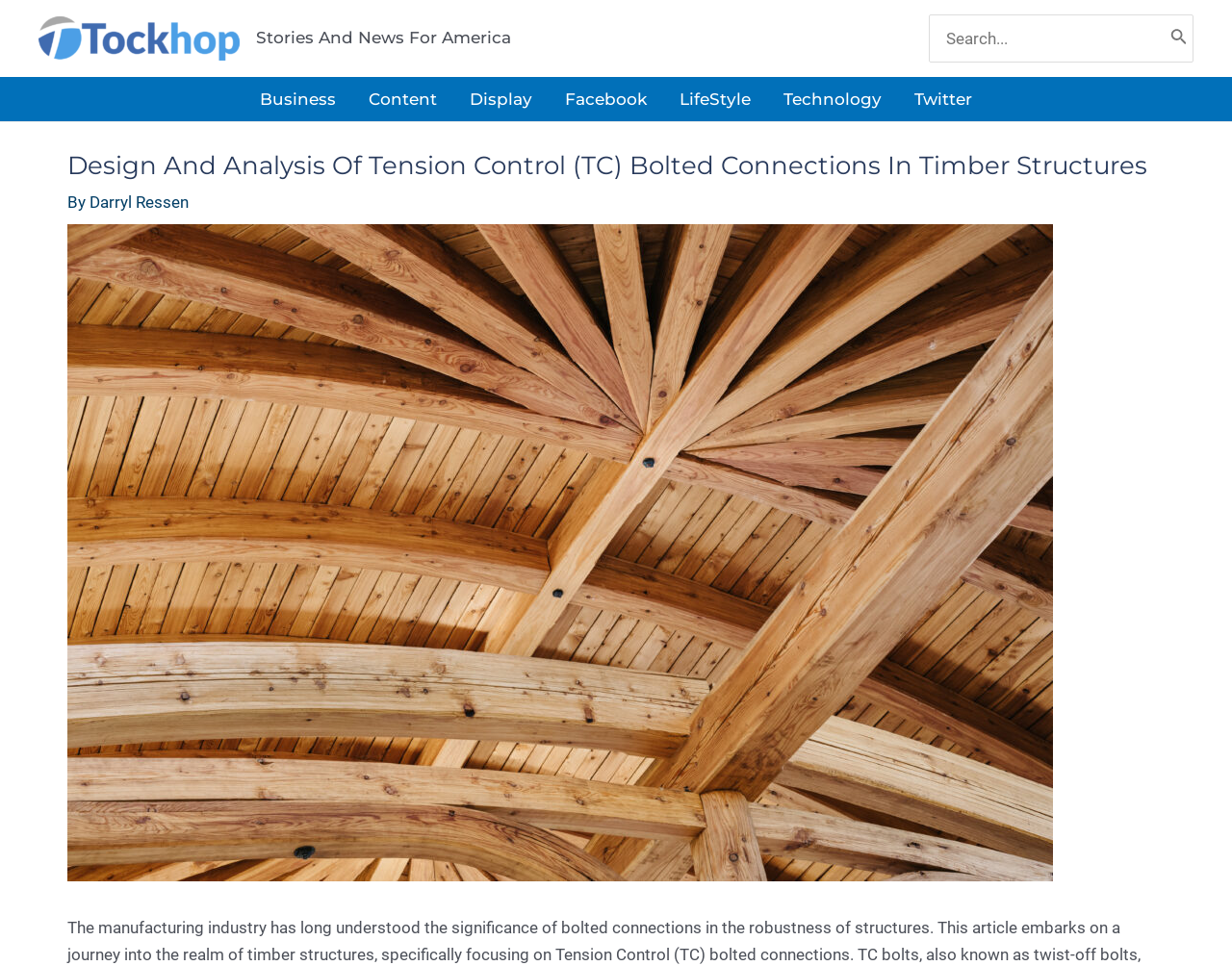Identify the bounding box coordinates of the area you need to click to perform the following instruction: "Search for something".

[0.754, 0.015, 0.969, 0.065]